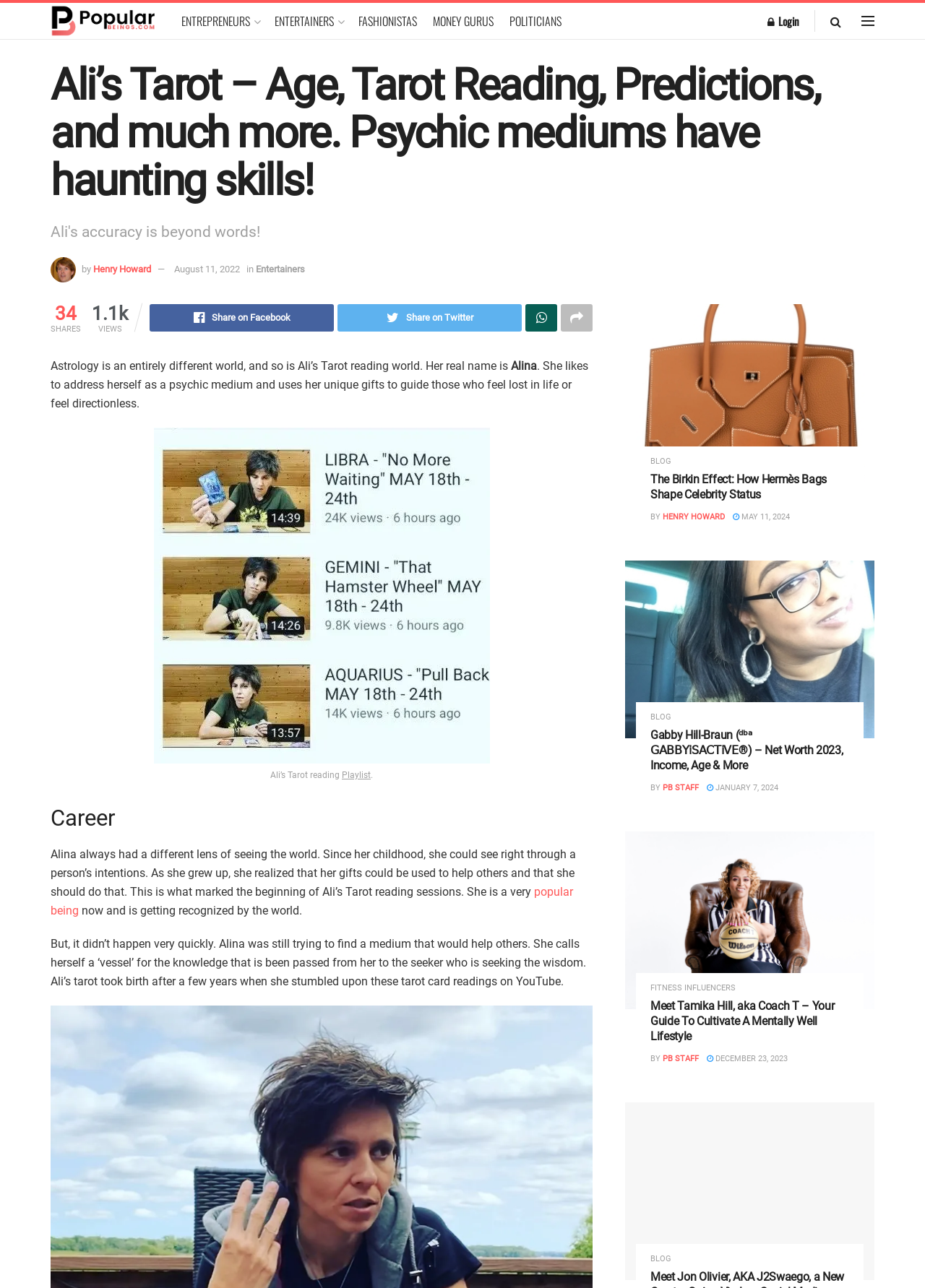Produce an extensive caption that describes everything on the webpage.

The webpage is about Ali's Tarot, a popular psychic medium known for her accurate tarot readings. At the top of the page, there is a link to PopularBeings.com, accompanied by an image. Below this, there are several links to different categories, including Entrepreneurs, Entertainers, Fashionistas, Money Gurus, and Politicians.

The main content of the page is divided into sections. The first section has a heading that reads "Ali's Tarot - Age, Tarot Reading, Predictions, and much more. Psychic mediums have haunting skills!" followed by a subheading that praises Ali's accuracy. There is an image of Henry Howard, a link to his name, and a link to the date "August 11, 2022".

Below this, there are social media sharing links and counters for shares and views. The next section has a heading that reads "Astrology is an entirely different world, and so is Ali's Tarot reading world." followed by a paragraph of text that describes Ali's background and her work as a psychic medium. There is also an image of Ali's Tarot, accompanied by a figure caption that links to a playlist.

The following section has a heading that reads "Career" and describes Ali's journey as a psychic medium, including how she discovered her gifts and began using them to help others. There are also links to related articles, including "The Birkin Effect: How Hermès Bags Shape Celebrity Status", "Gabby Hill-Braun (ᵈᵇᵃ 𝖦𝖠𝖡𝖡𝖸𝗂𝖲𝖠𝖢𝖳𝗂𝖵𝖤®) – Net Worth 2023, Income, Age & More", and "Meet Tamika Hill, aka Coach T – Your Guide To Cultivate A Mentally Well Lifestyle". Each of these articles has an image, a heading, and links to the article and the author.